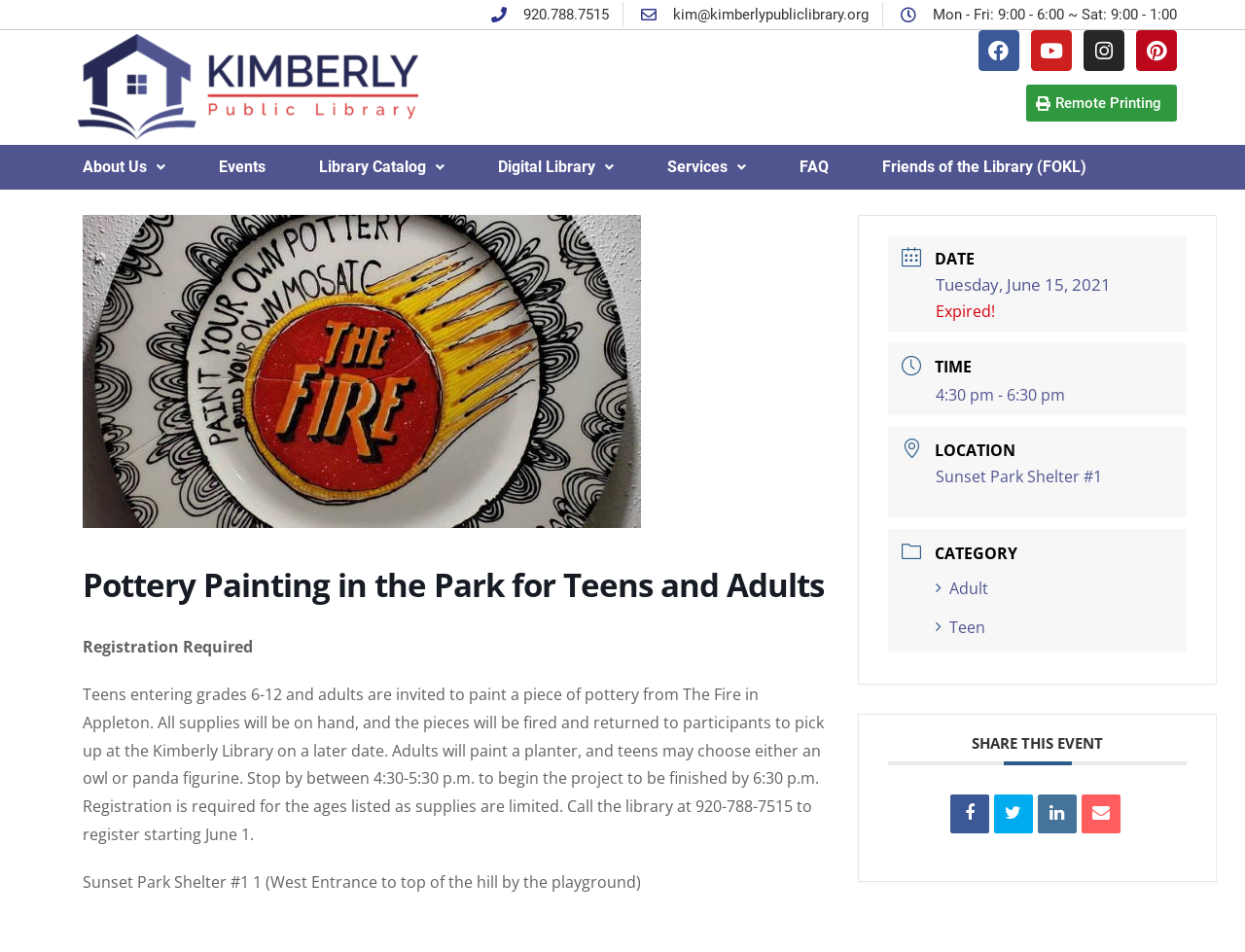Answer the question below using just one word or a short phrase: 
What are the age groups for which the event is intended?

Teens and Adults